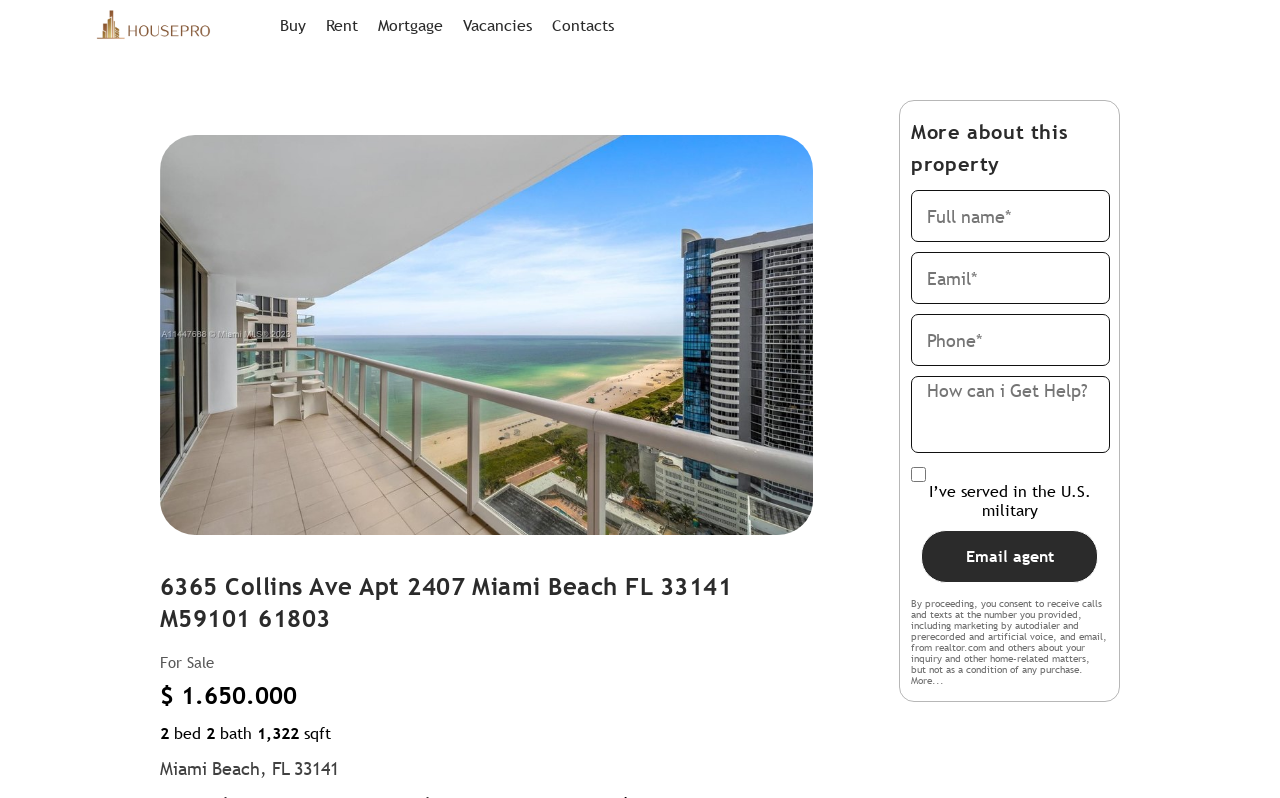Please determine the bounding box of the UI element that matches this description: placeholder="How can i Get Help?". The coordinates should be given as (top-left x, top-left y, bottom-right x, bottom-right y), with all values between 0 and 1.

[0.712, 0.471, 0.867, 0.568]